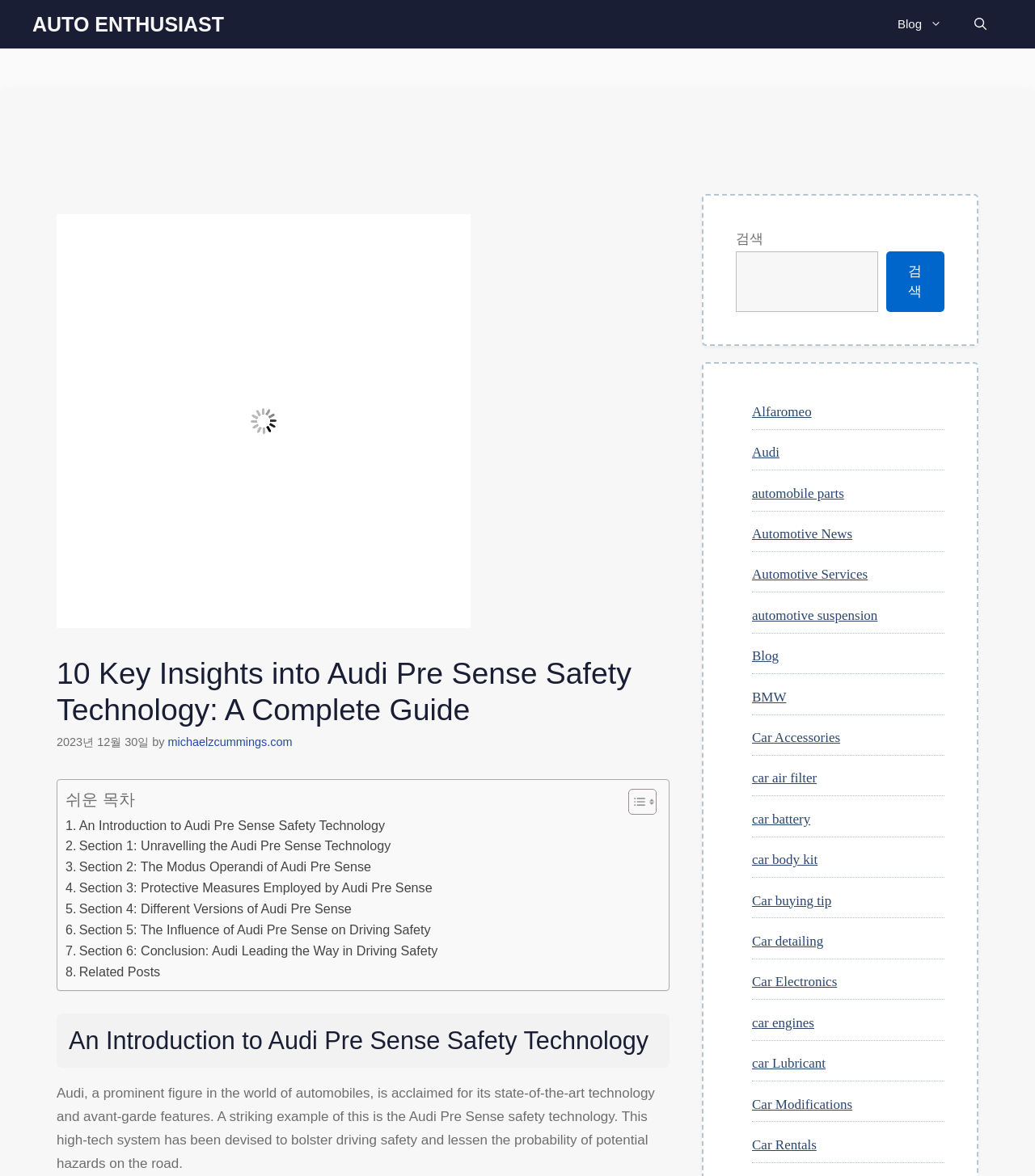Identify the bounding box coordinates necessary to click and complete the given instruction: "Click the 'Discover' dropdown menu".

None